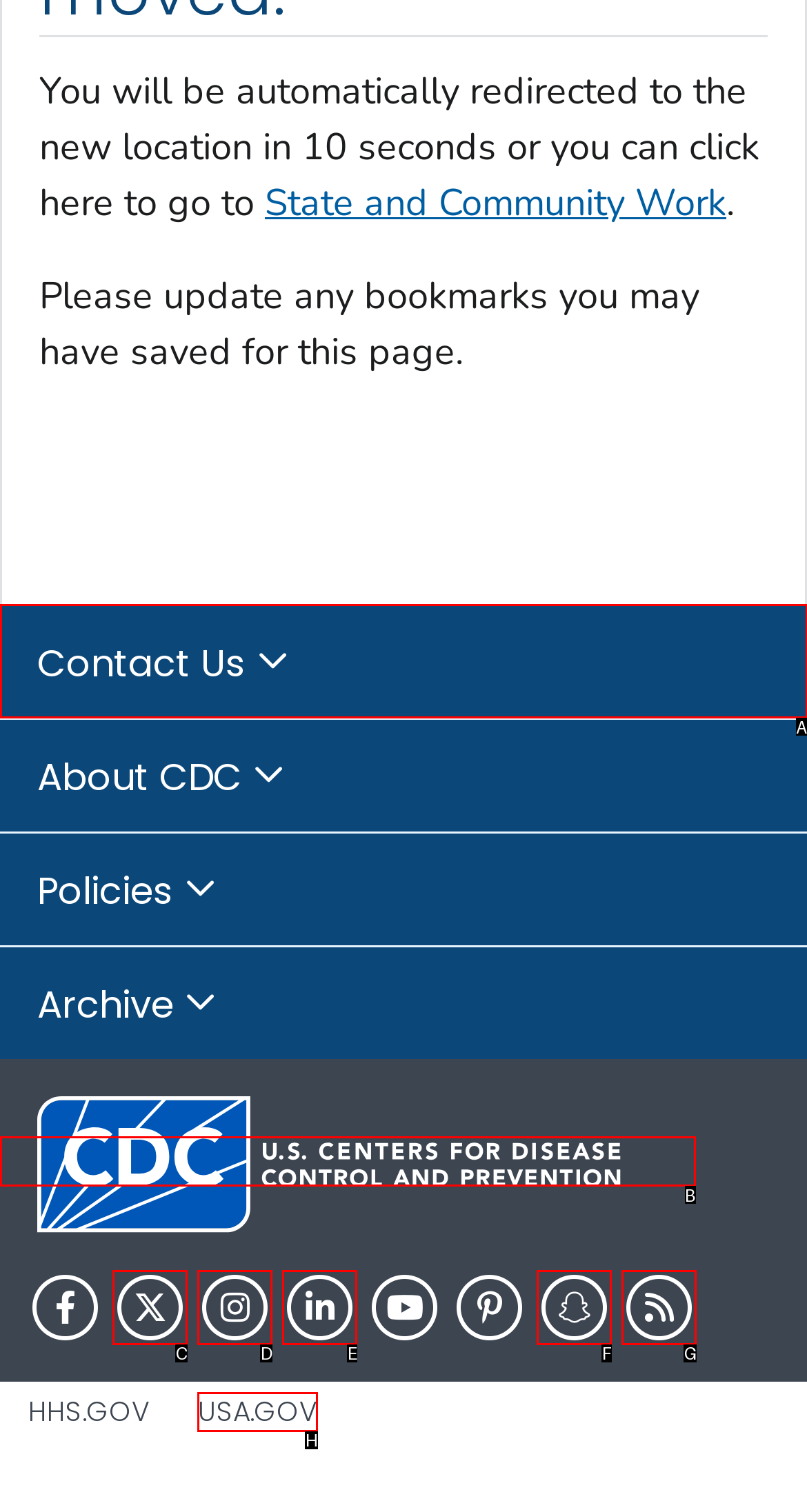Identify the HTML element that matches the description: aria-label="rss icon". Provide the letter of the correct option from the choices.

G